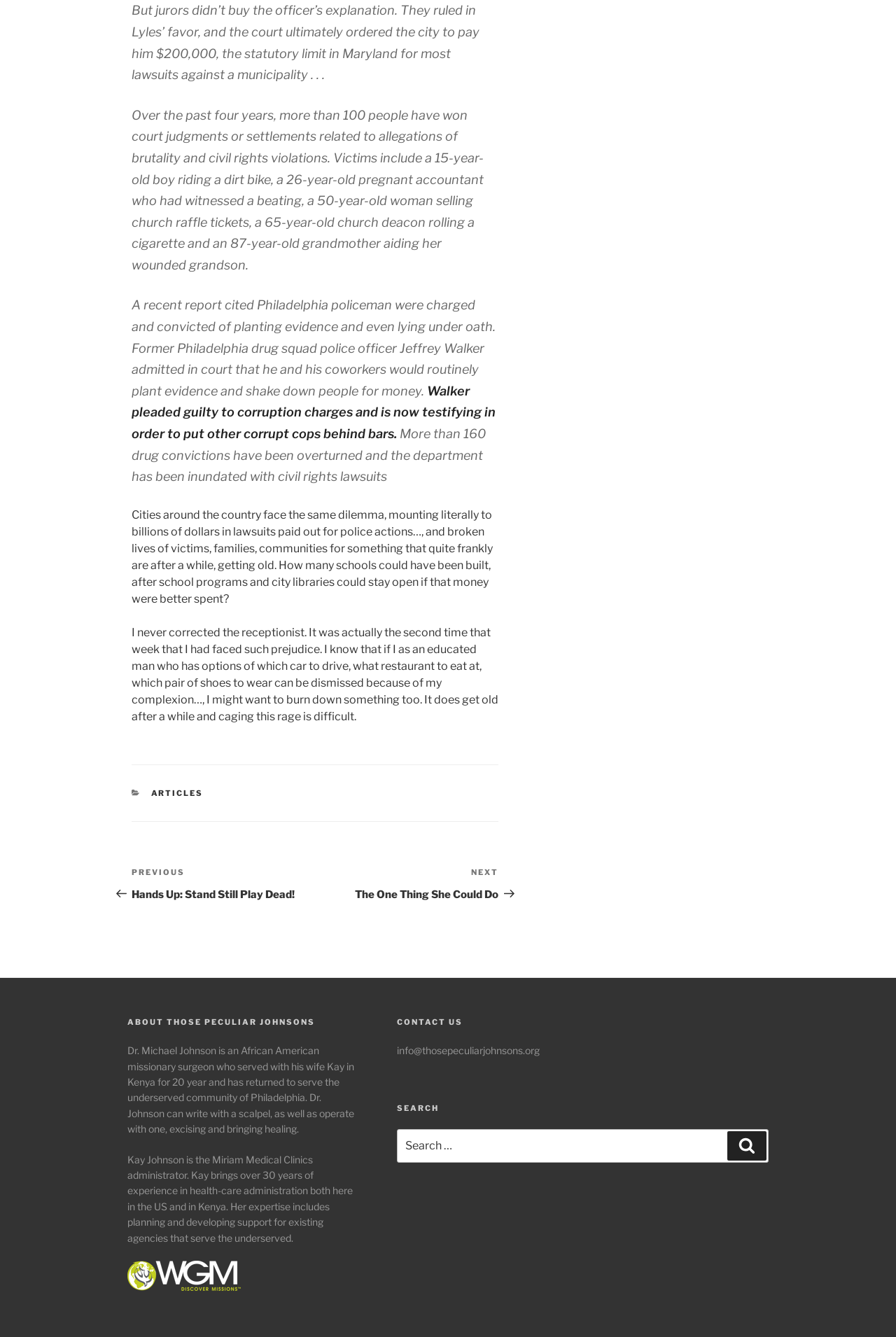How many StaticText elements are in the webpage? Examine the screenshot and reply using just one word or a brief phrase.

7